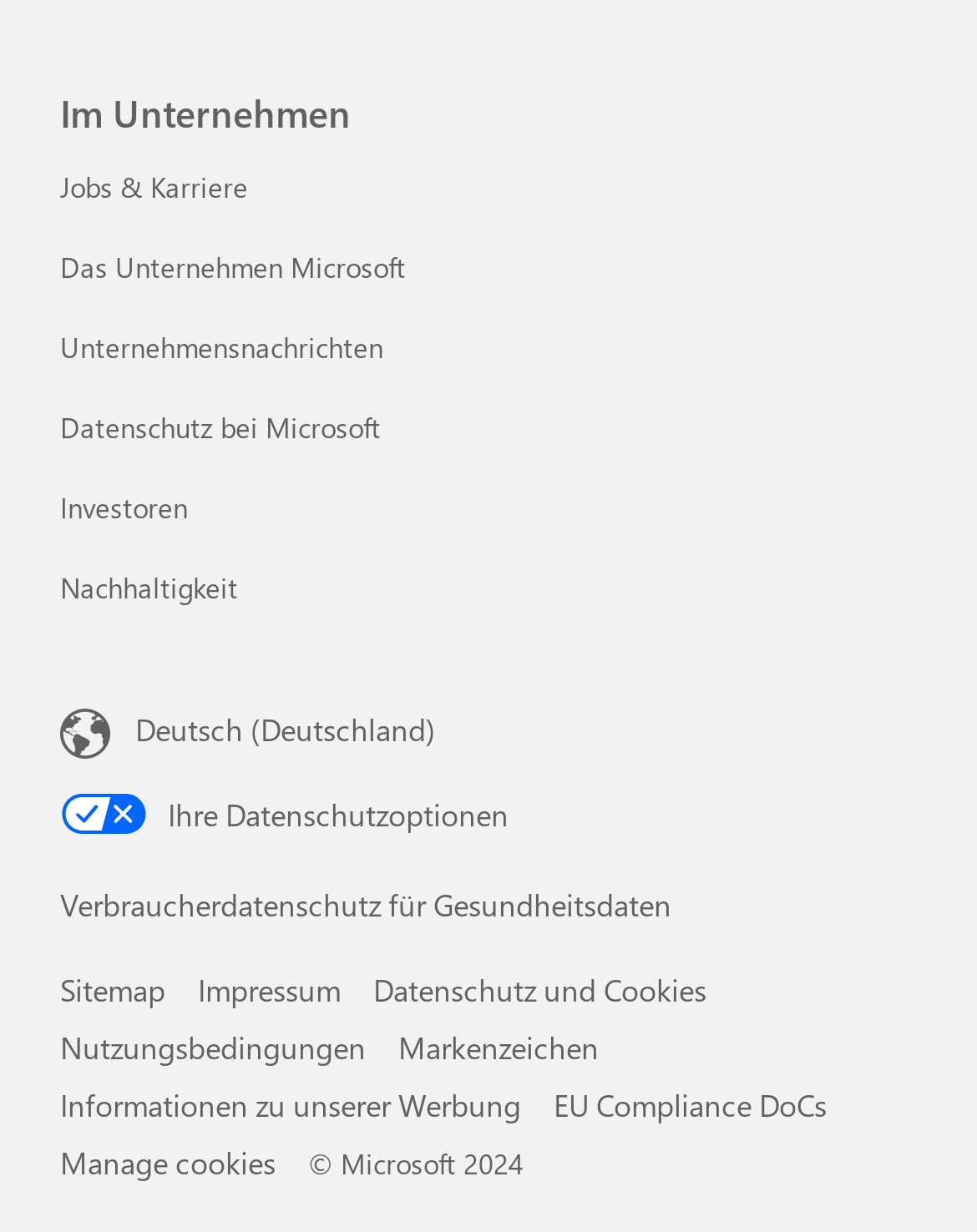Refer to the screenshot and answer the following question in detail:
What is the year of the copyright?

I found the StaticText element at the bottom of the page that says '© Microsoft 2024', which indicates the year of the copyright.